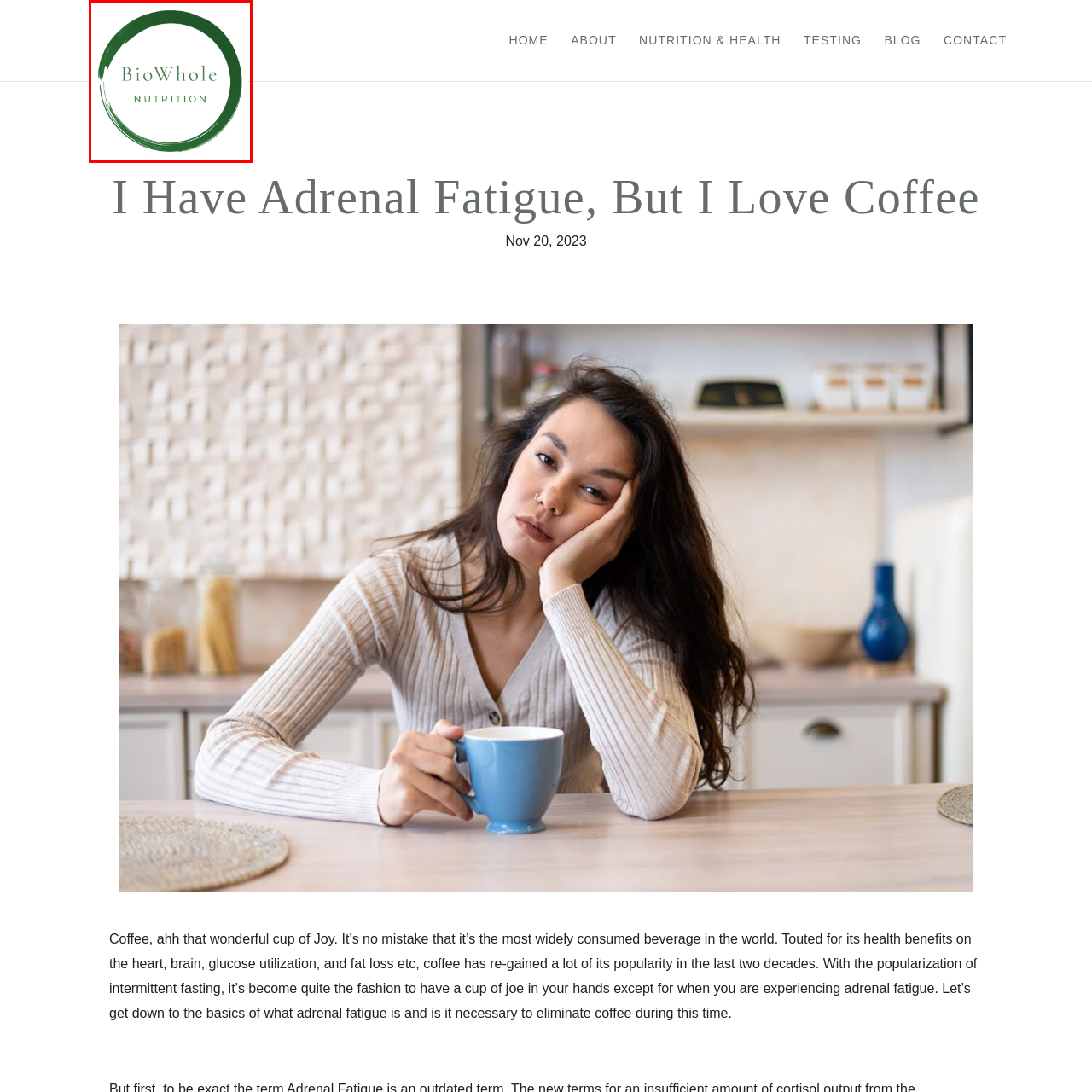Examine the image indicated by the red box and respond with a single word or phrase to the following question:
What is the focus of BioWhole Nutrition?

Holistic health and nutrition